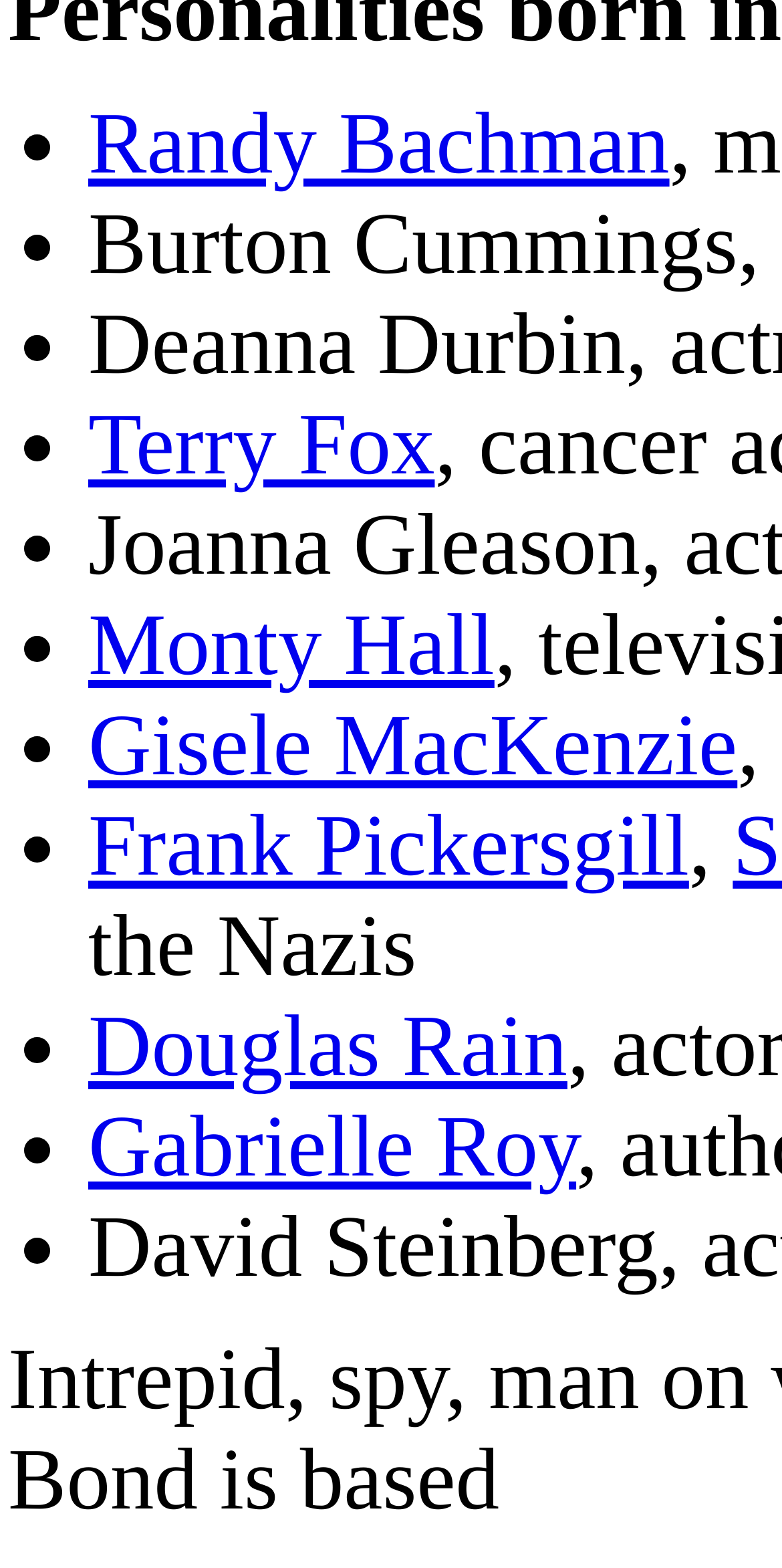From the webpage screenshot, predict the bounding box of the UI element that matches this description: "Douglas Rain".

[0.113, 0.637, 0.726, 0.698]